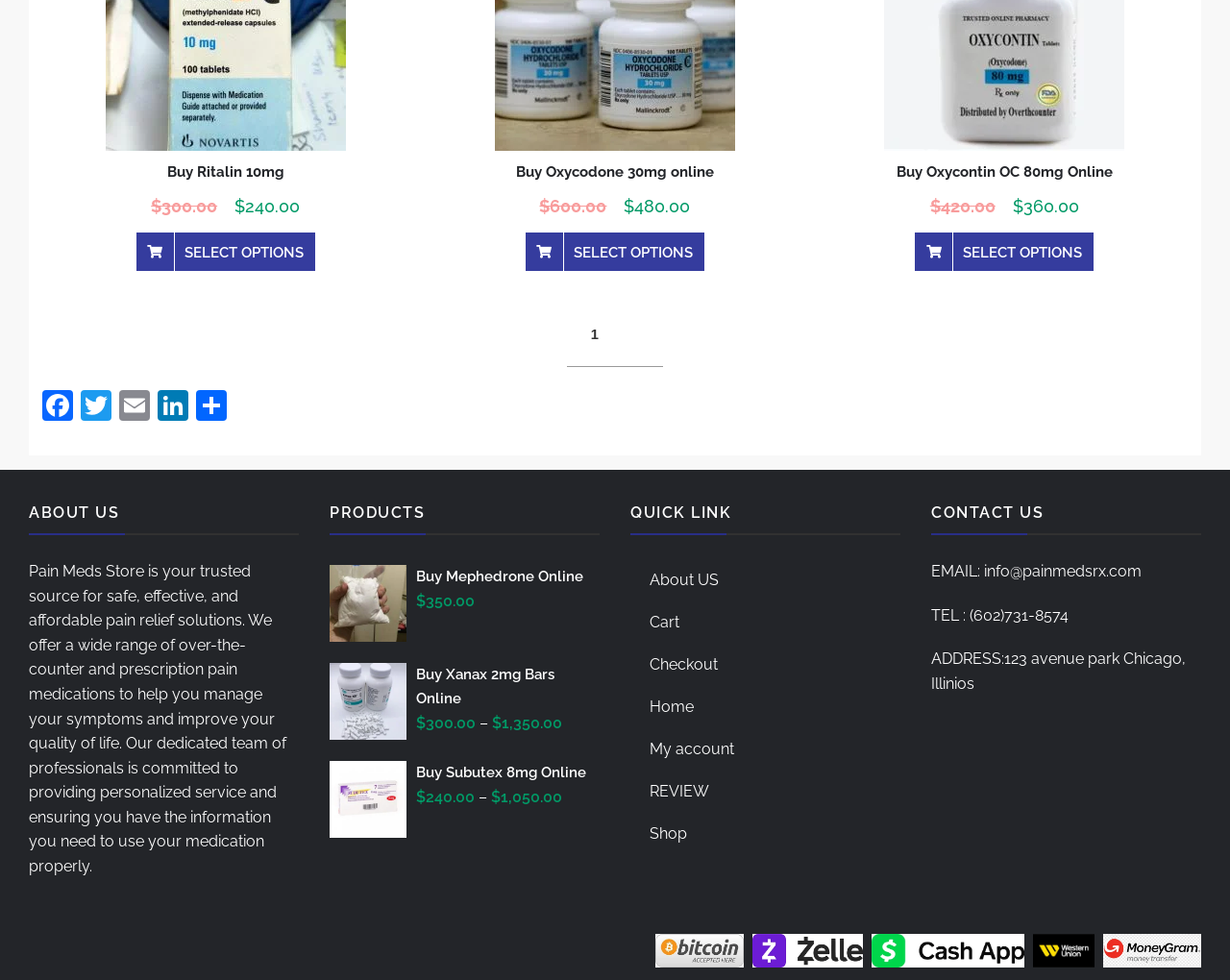How many social media links are available?
Based on the image, answer the question with as much detail as possible.

The social media links available are Facebook, Twitter, Email, LinkedIn, and Share, which makes a total of 5 links.